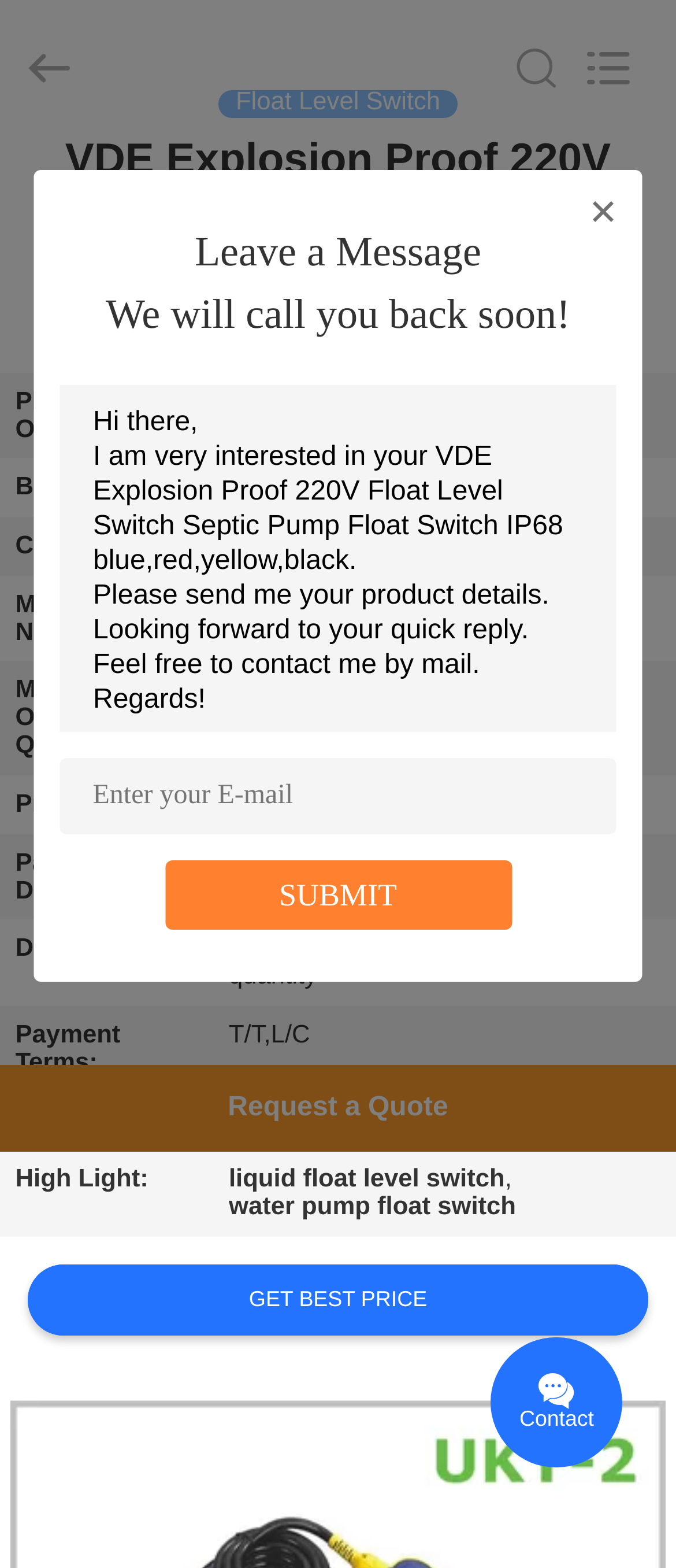Please locate the clickable area by providing the bounding box coordinates to follow this instruction: "Submit your email".

[0.088, 0.483, 0.912, 0.532]